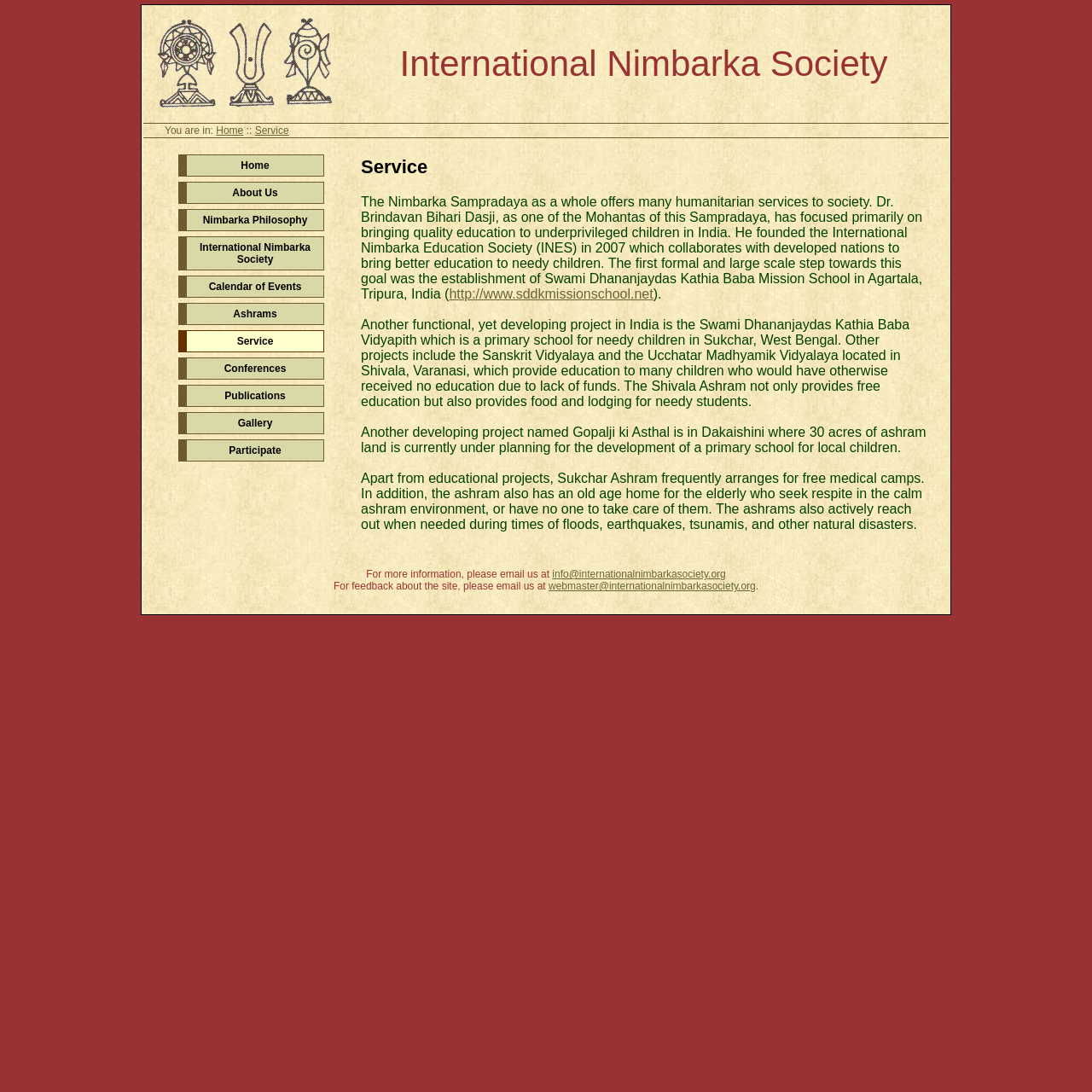Based on the image, please respond to the question with as much detail as possible:
What is the purpose of Sukchar Ashram?

According to the text, Sukchar Ashram not only provides free education but also provides food and lodging for needy students, and frequently arranges for free medical camps.